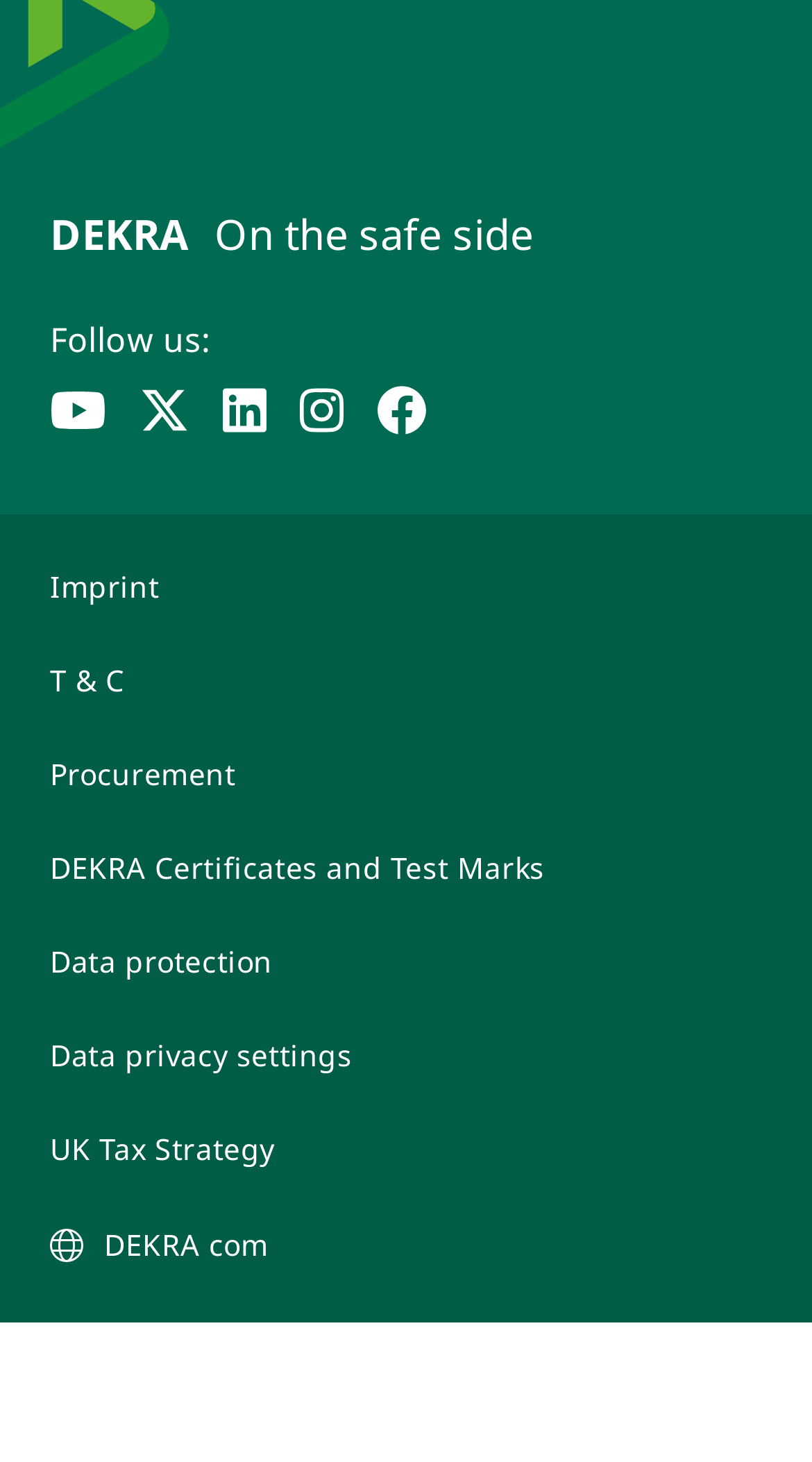Extract the bounding box coordinates for the UI element described by the text: "UK Tax Strategy". The coordinates should be in the form of [left, top, right, bottom] with values between 0 and 1.

[0.062, 0.771, 0.938, 0.801]